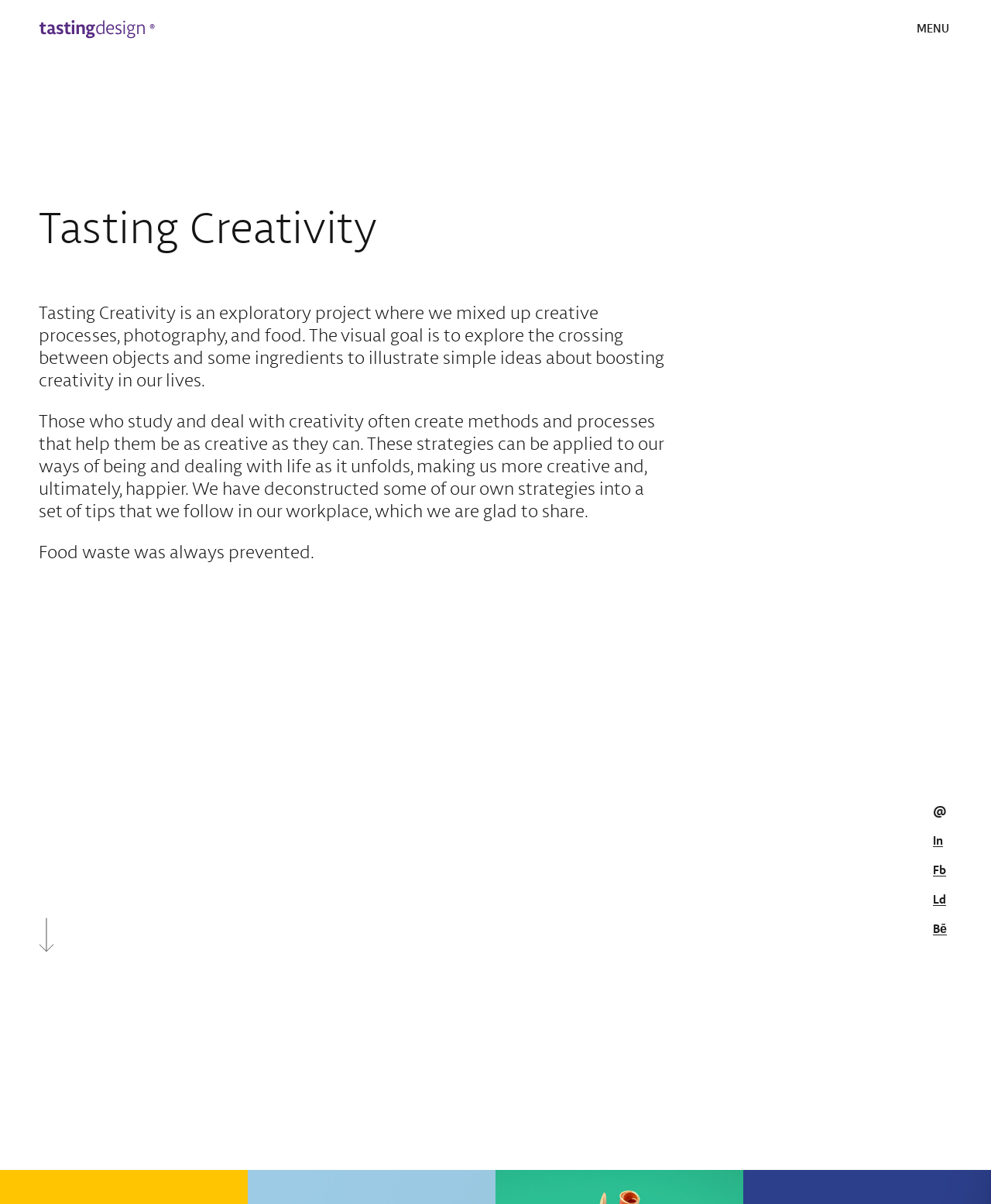Can you specify the bounding box coordinates of the area that needs to be clicked to fulfill the following instruction: "View the 'Journal' page"?

[0.635, 0.268, 0.778, 0.307]